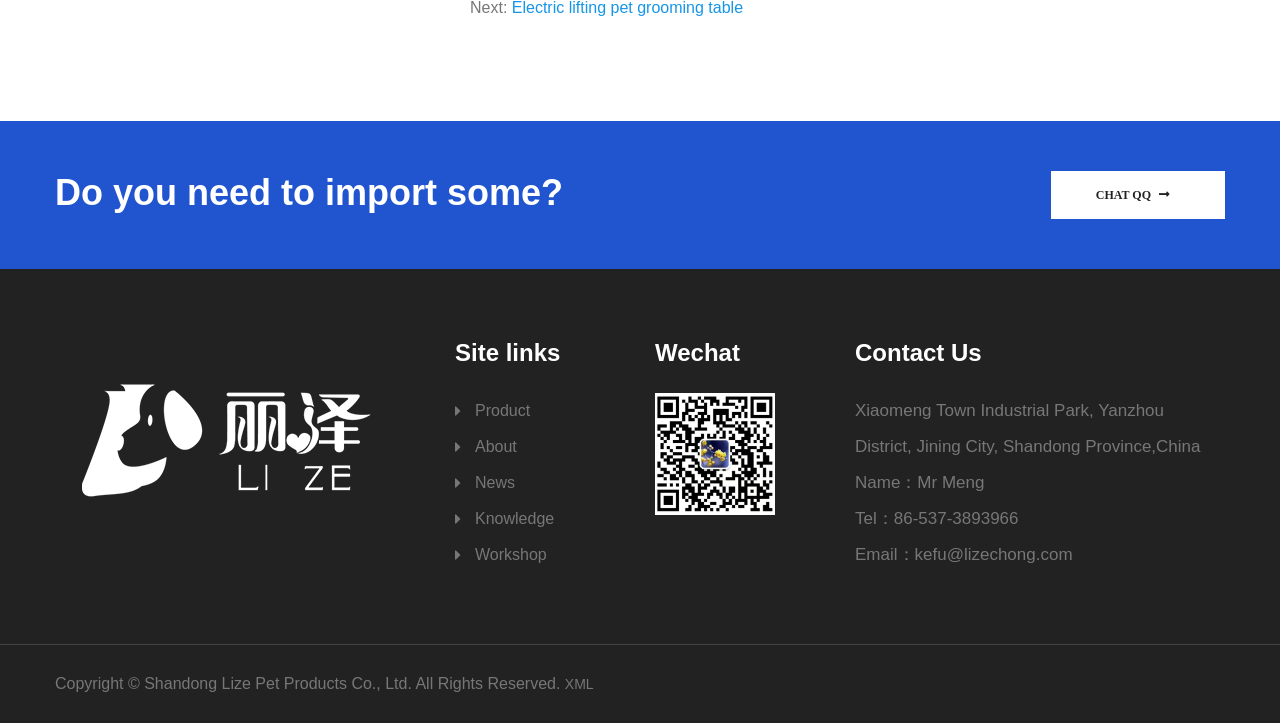Please analyze the image and give a detailed answer to the question:
What is the phone number for contact?

I found the phone number by looking at the contact information section, where it says 'Tel：86-537-3893966'.